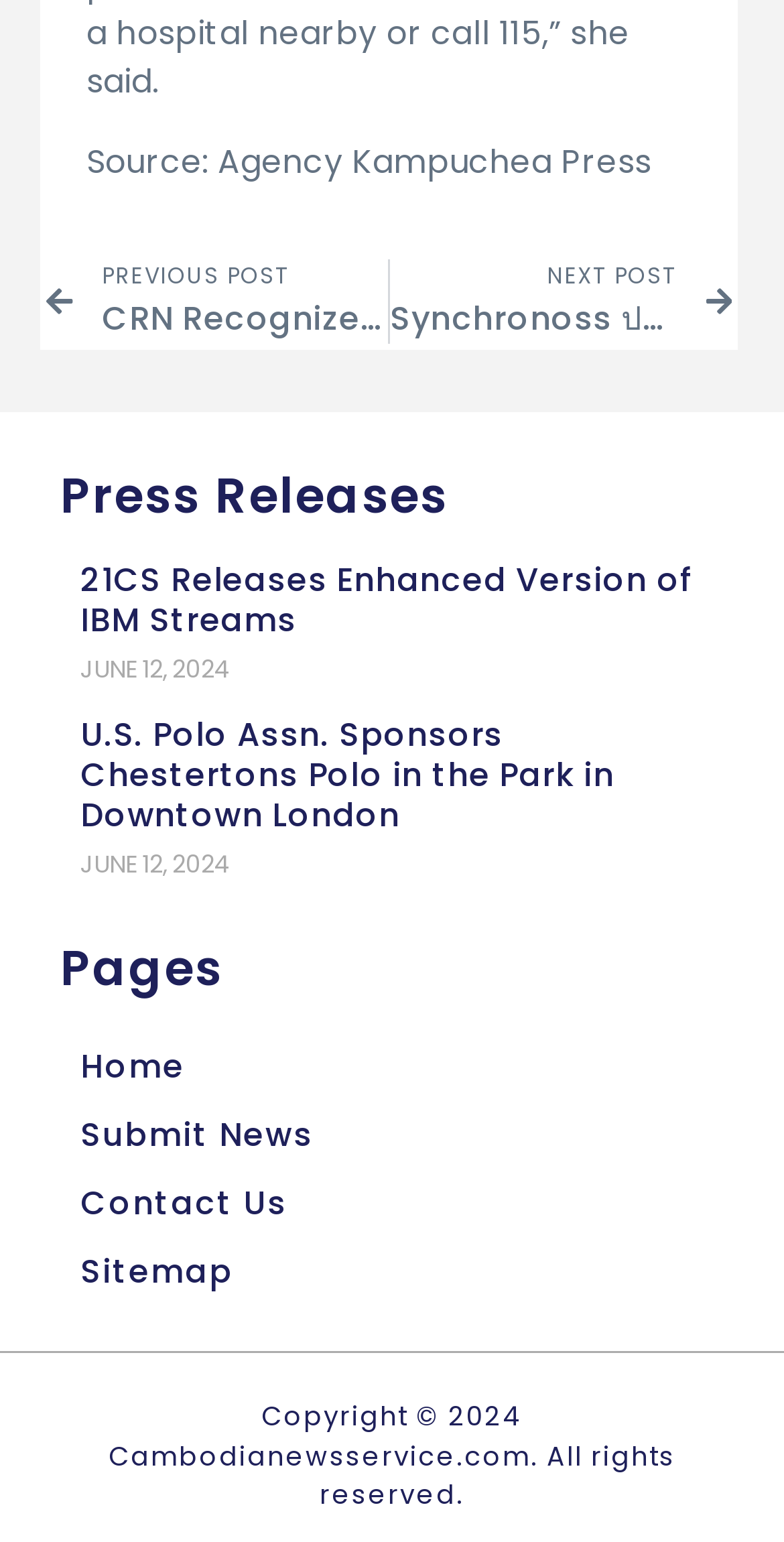What is the date of the press releases?
Respond to the question with a single word or phrase according to the image.

JUNE 12, 2024